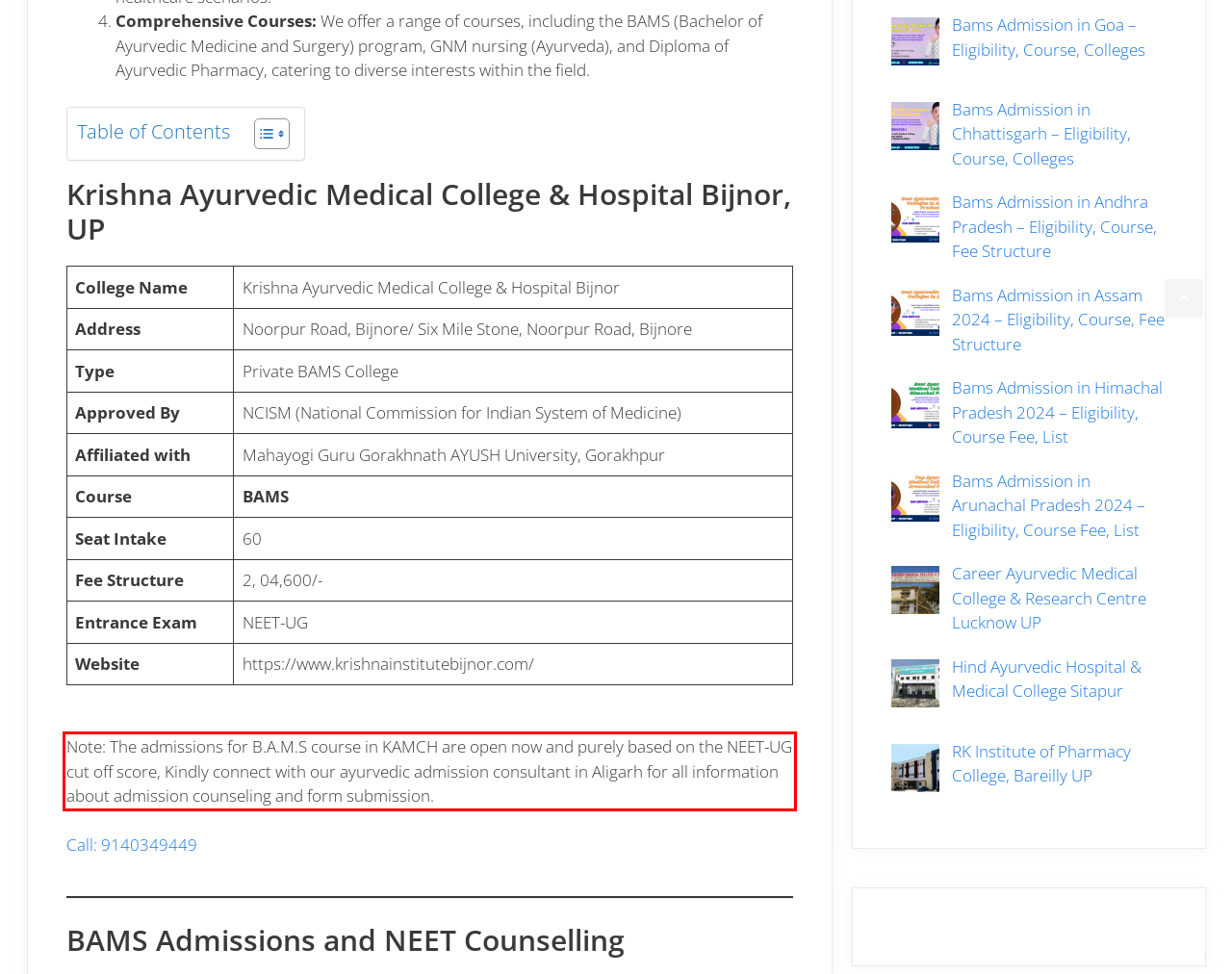Locate the red bounding box in the provided webpage screenshot and use OCR to determine the text content inside it.

Note: The admissions for B.A.M.S course in KAMCH are open now and purely based on the NEET-UG cut off score, Kindly connect with our ayurvedic admission consultant in Aligarh for all information about admission counseling and form submission.